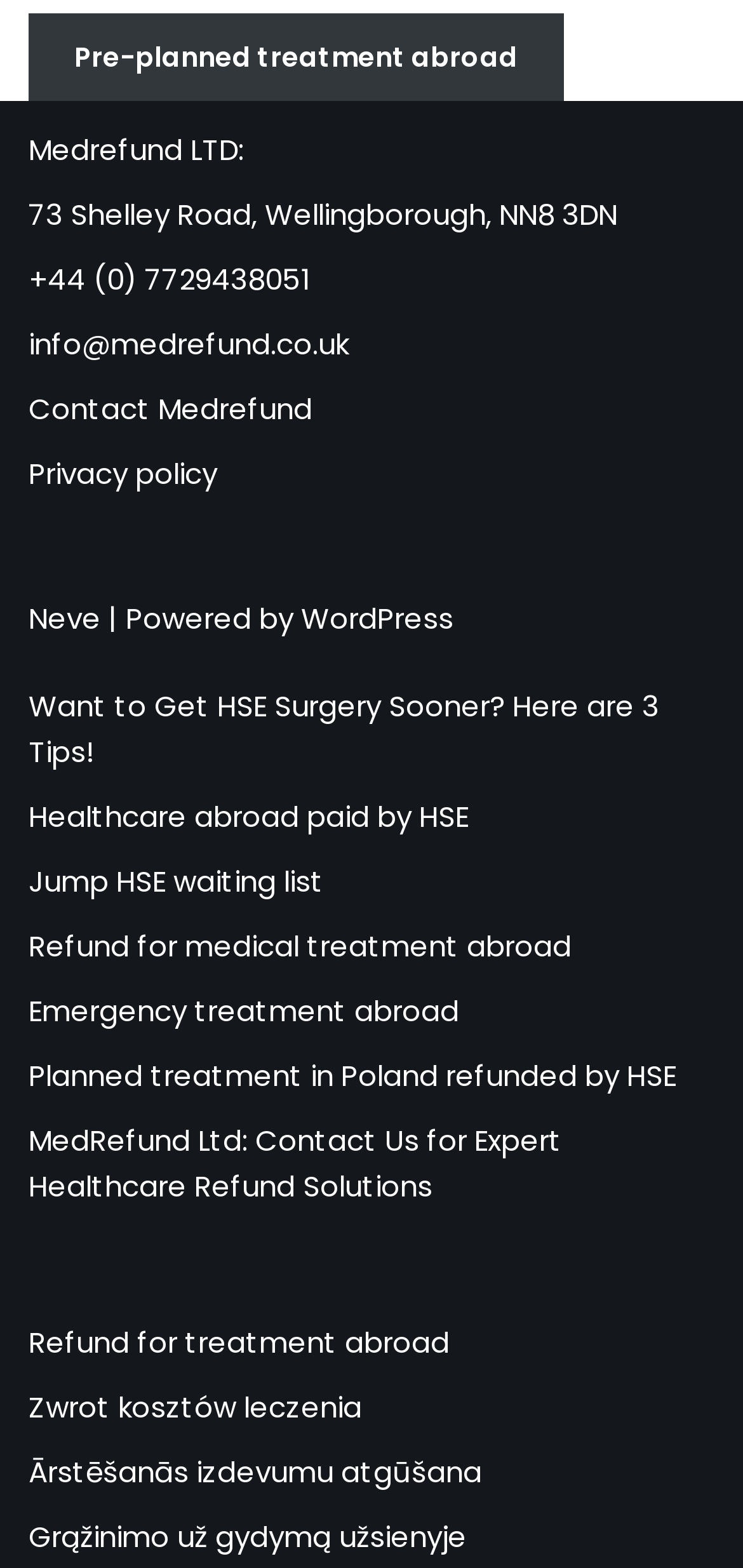Use the information in the screenshot to answer the question comprehensively: What is the company name?

The company name can be found in the top section of the webpage, where the address and contact information are provided. The exact text is 'Medrefund LTD:'.